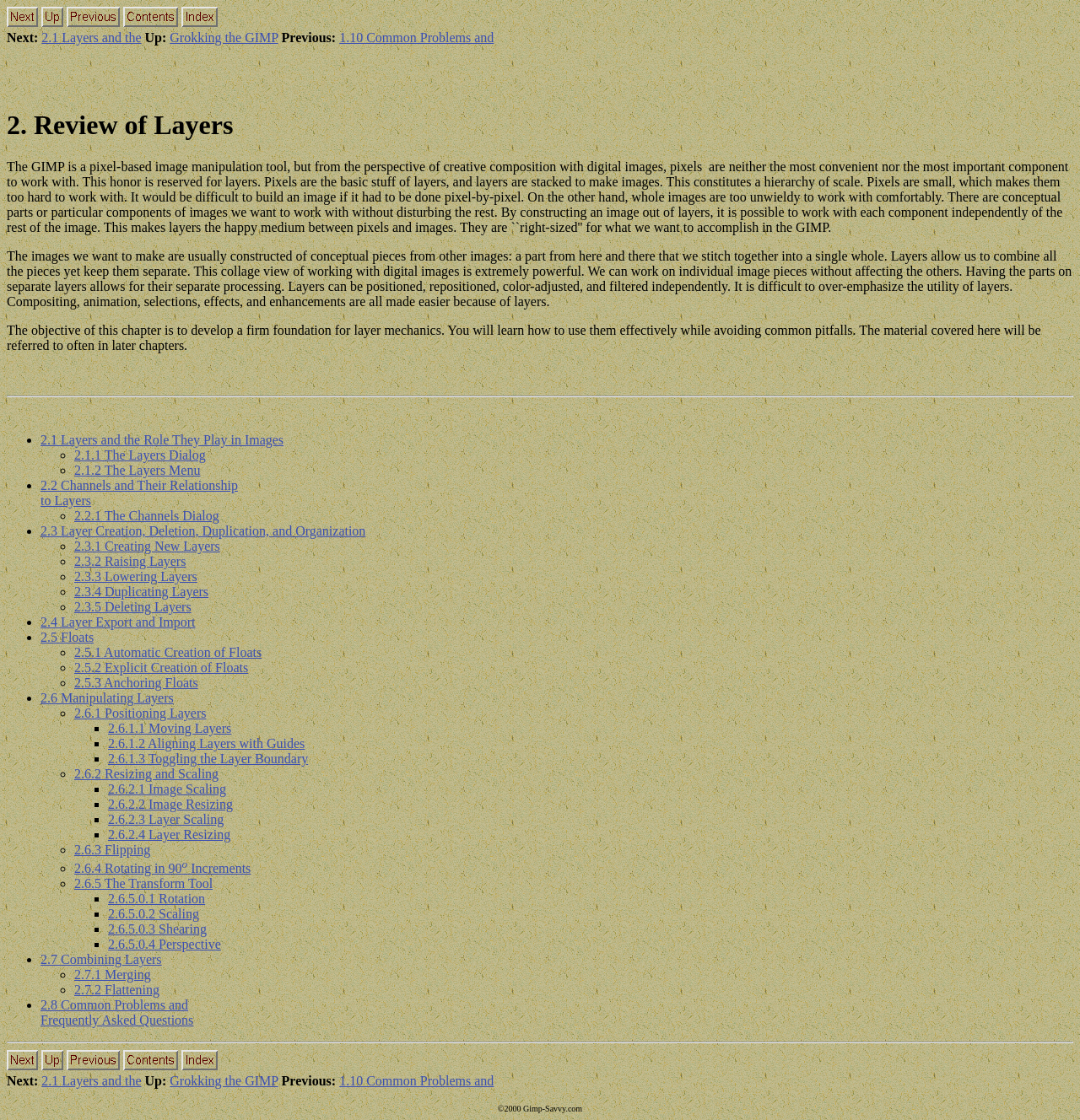Kindly determine the bounding box coordinates for the area that needs to be clicked to execute this instruction: "Go to 2.6 Manipulating Layers".

[0.038, 0.617, 0.161, 0.629]